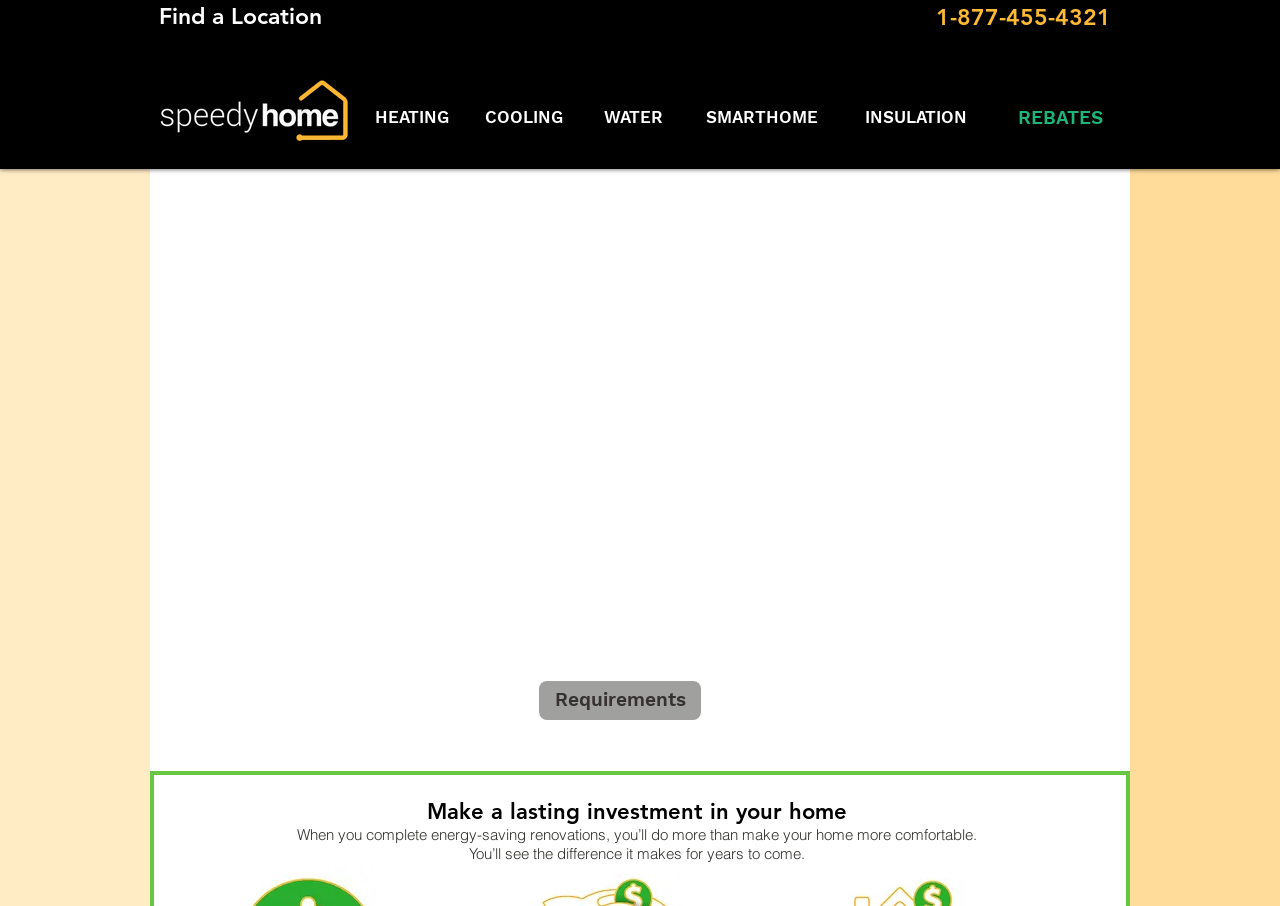Identify the bounding box coordinates for the region of the element that should be clicked to carry out the instruction: "Learn about the Home Efficiency Rebate Program". The bounding box coordinates should be four float numbers between 0 and 1, i.e., [left, top, right, bottom].

[0.149, 0.235, 0.883, 0.285]